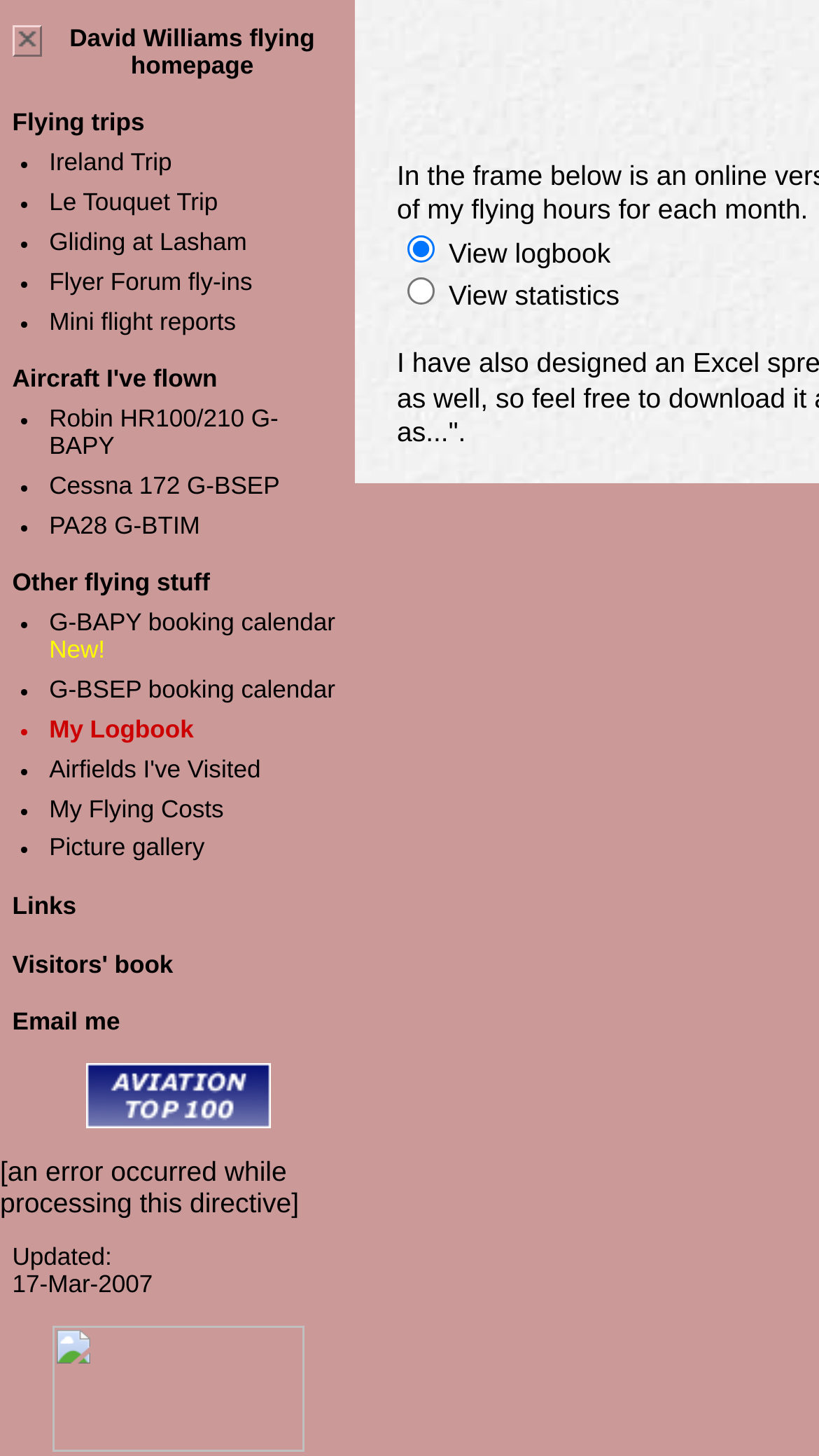How many aircraft has the pilot flown?
Based on the screenshot, answer the question with a single word or phrase.

3